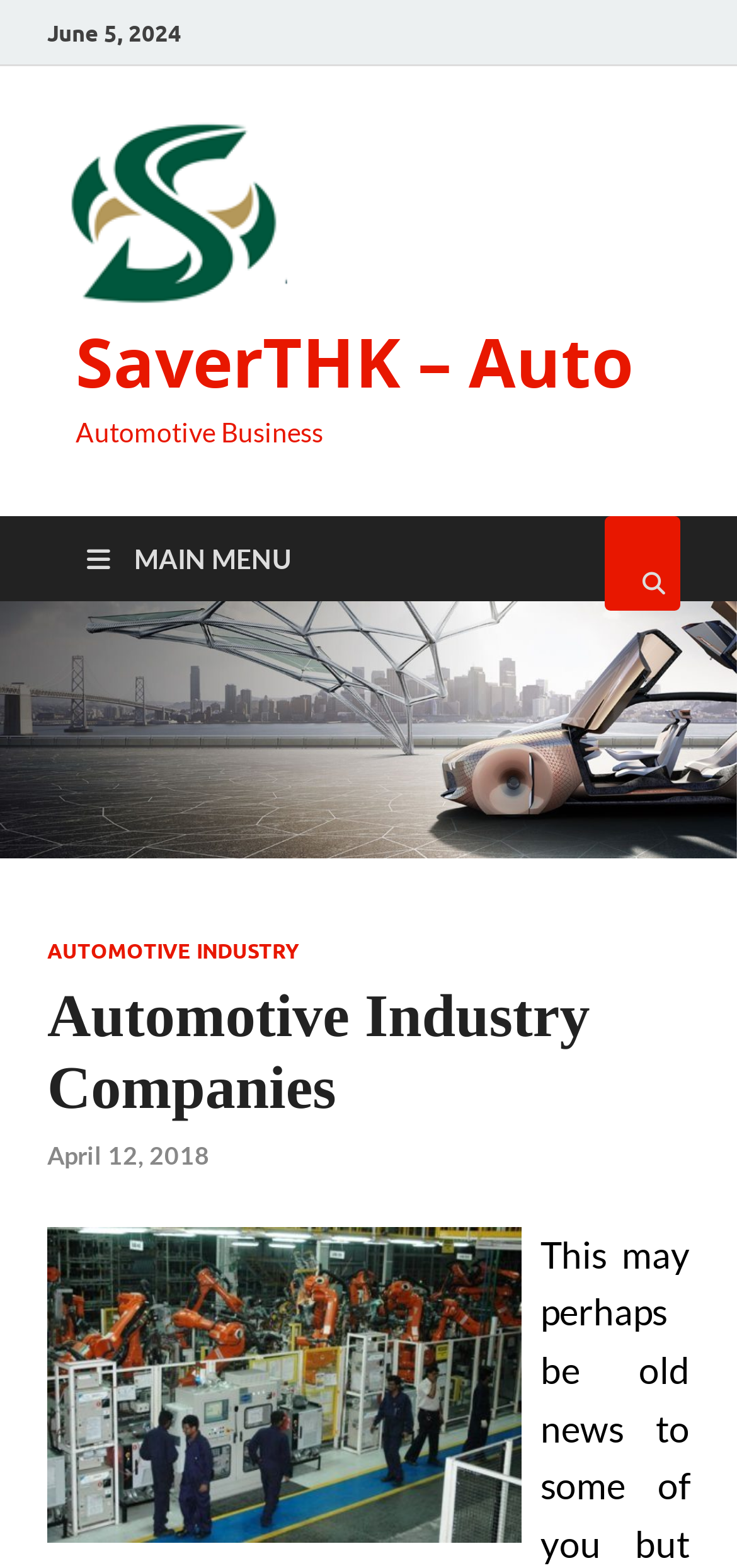What is the category of the business?
Please provide a single word or phrase as the answer based on the screenshot.

Automotive